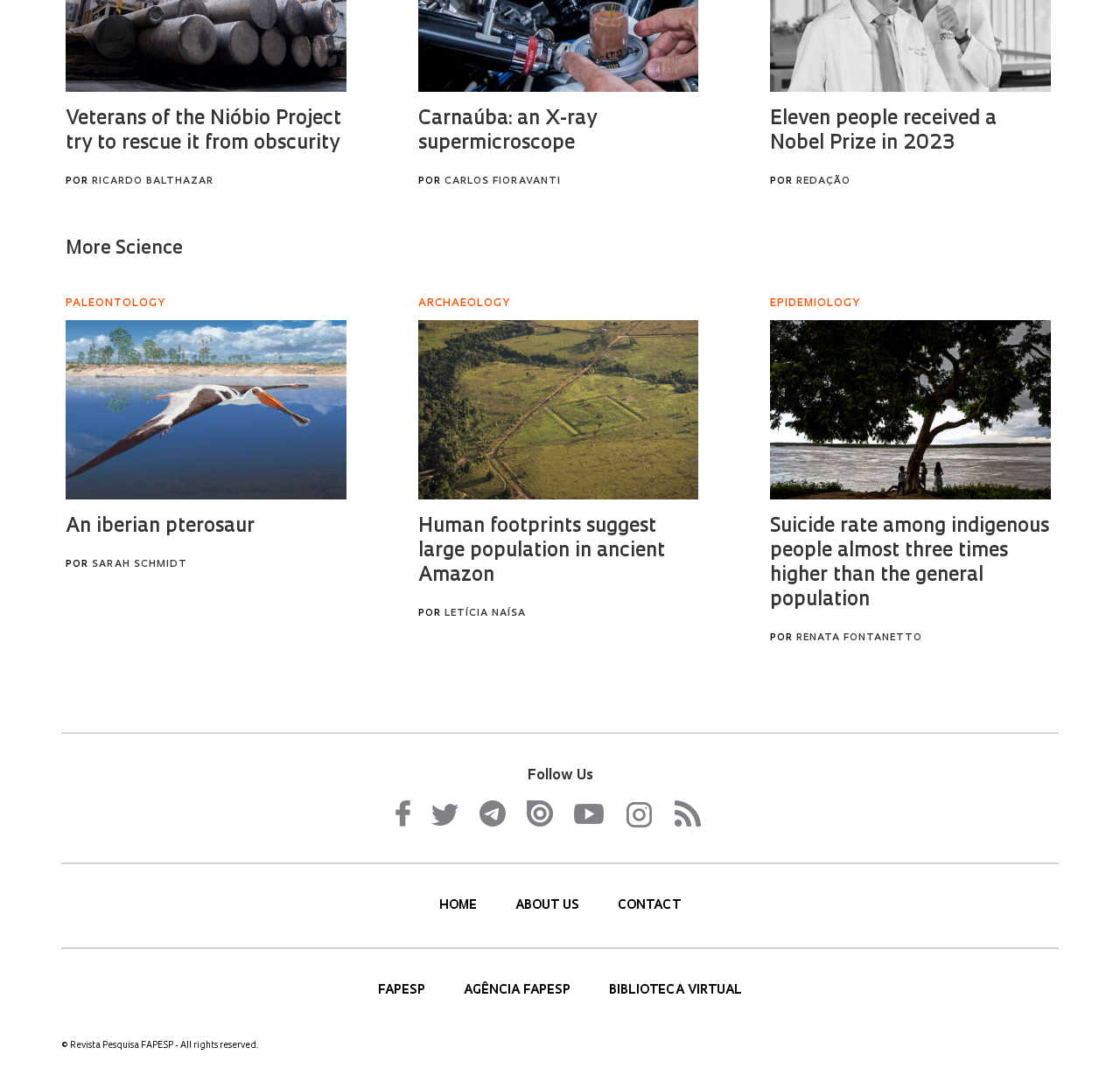Pinpoint the bounding box coordinates of the element that must be clicked to accomplish the following instruction: "Follow us on Facebook". The coordinates should be in the format of four float numbers between 0 and 1, i.e., [left, top, right, bottom].

[0.353, 0.749, 0.366, 0.774]